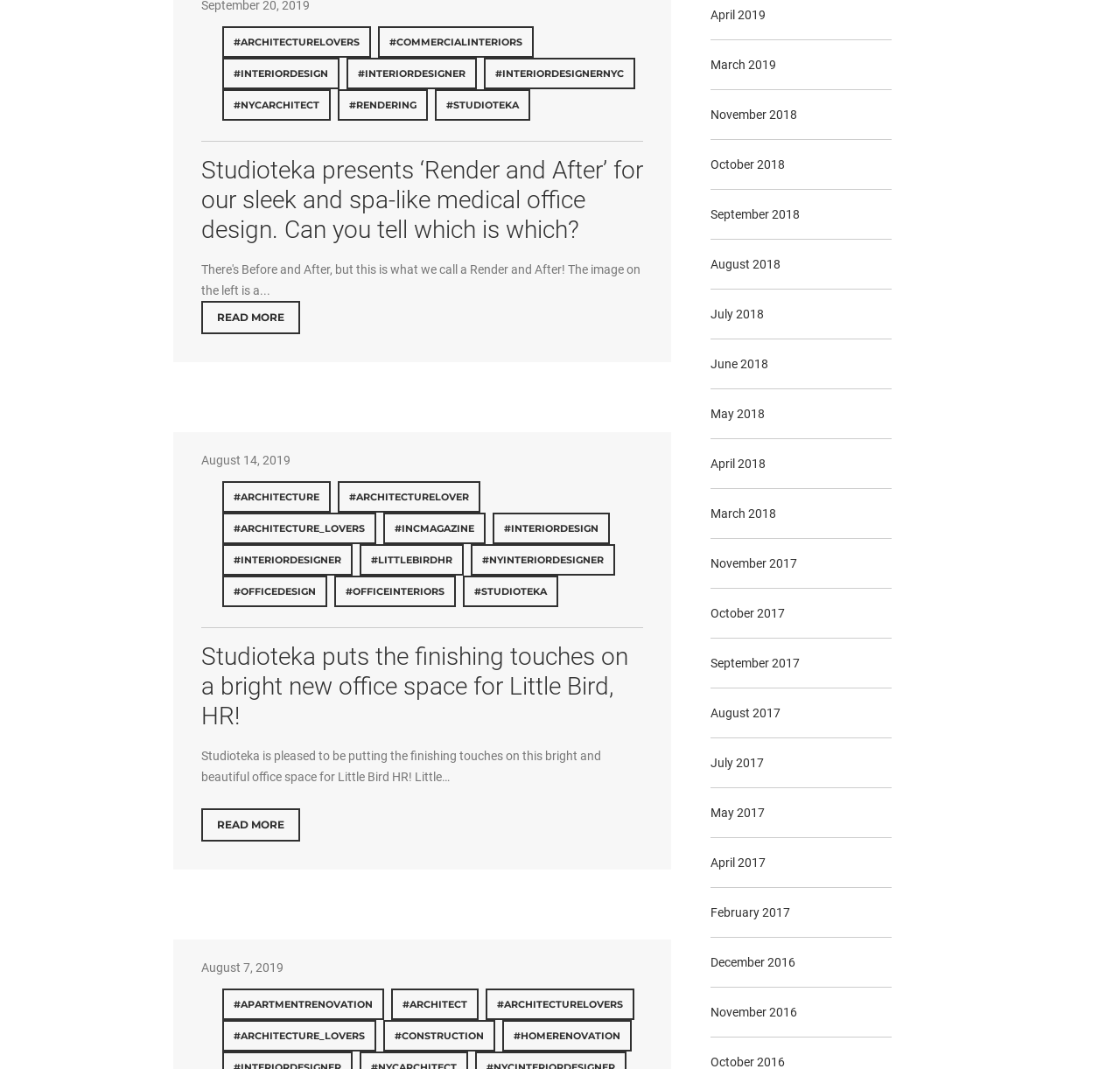What type of design is Studioteka working on?
Look at the image and provide a detailed response to the question.

The question is asking what type of design Studioteka is working on. By looking at the links '#INTERIORDESIGN', '#INTERIORDESIGNER', '#NYCINTERIORDESIGNER', and '#OFFICEINTERIORS' on the webpage, we can see that Studioteka is working on interior design.